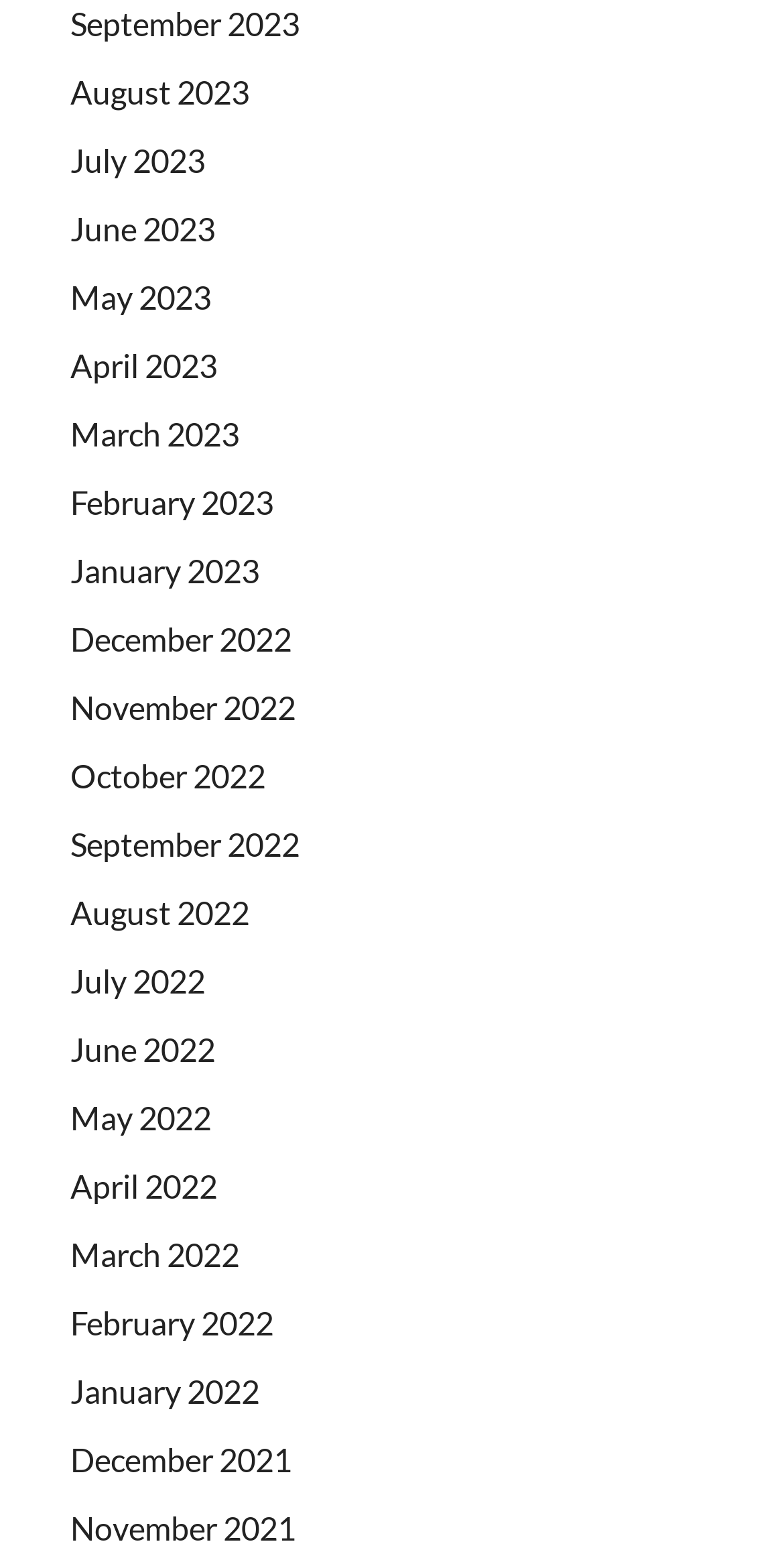Predict the bounding box of the UI element based on this description: "July 2023".

[0.09, 0.091, 0.262, 0.116]